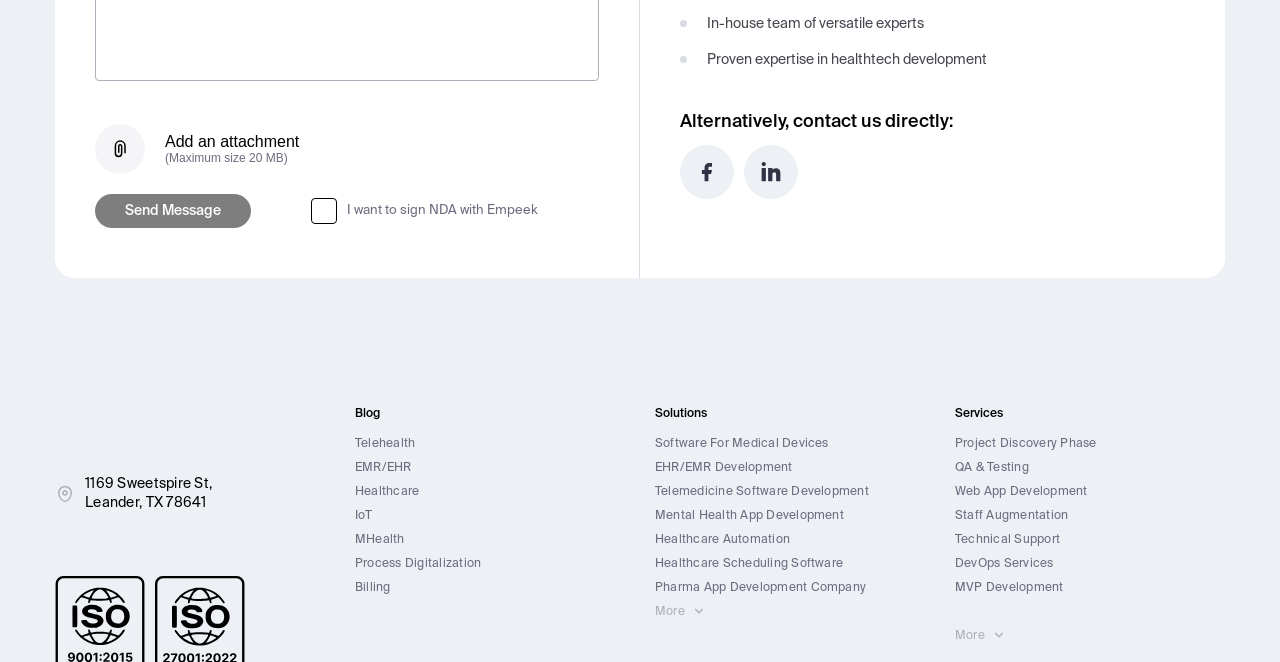Please provide the bounding box coordinates for the element that needs to be clicked to perform the instruction: "Click the 'Add an attachment (Maximum size 20 MB)' button". The coordinates must consist of four float numbers between 0 and 1, formatted as [left, top, right, bottom].

[0.074, 0.188, 0.234, 0.263]